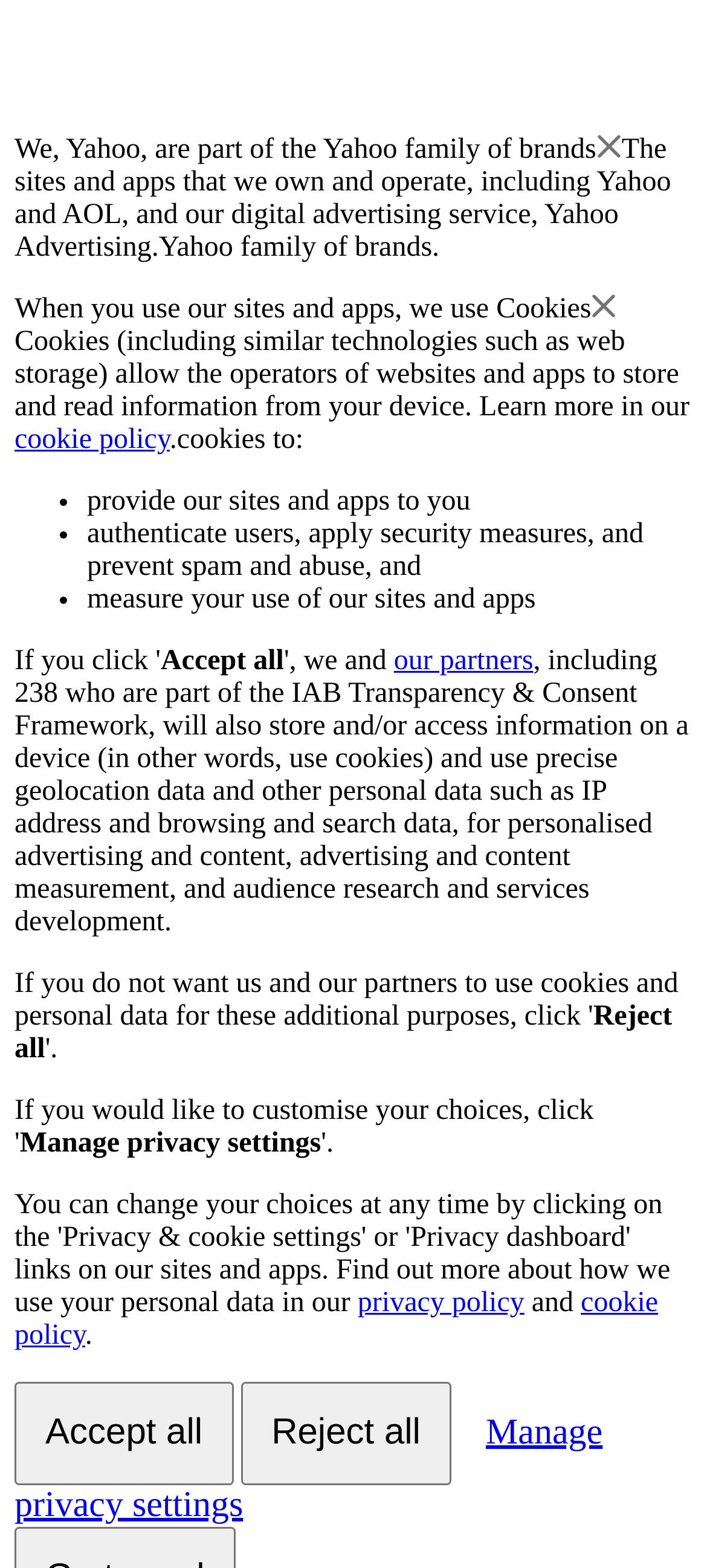From the webpage screenshot, predict the bounding box coordinates (top-left x, top-left y, bottom-right x, bottom-right y) for the UI element described here: Manage privacy settings

[0.021, 0.884, 0.852, 0.99]